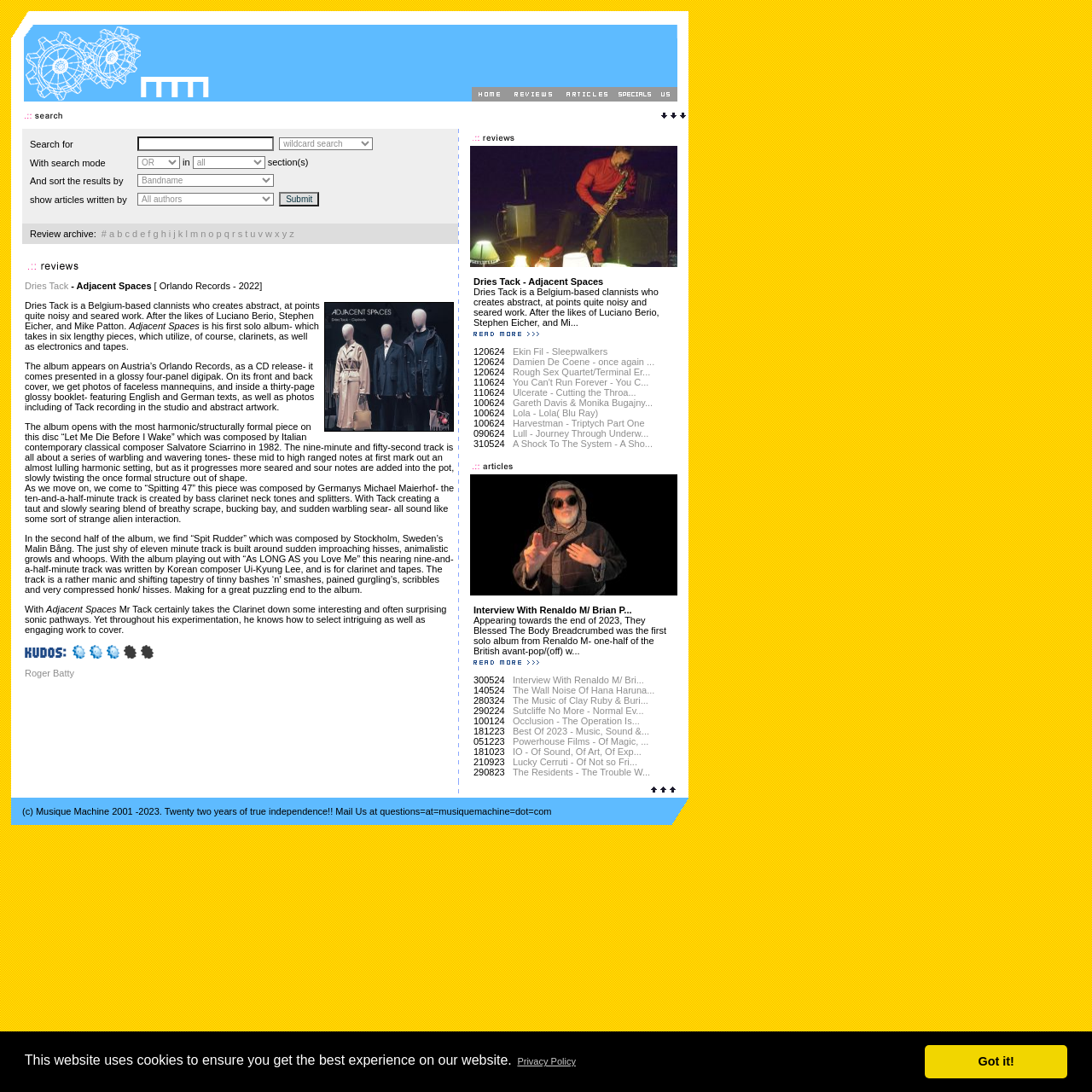Locate the bounding box for the described UI element: "Roger Batty". Ensure the coordinates are four float numbers between 0 and 1, formatted as [left, top, right, bottom].

[0.023, 0.612, 0.068, 0.621]